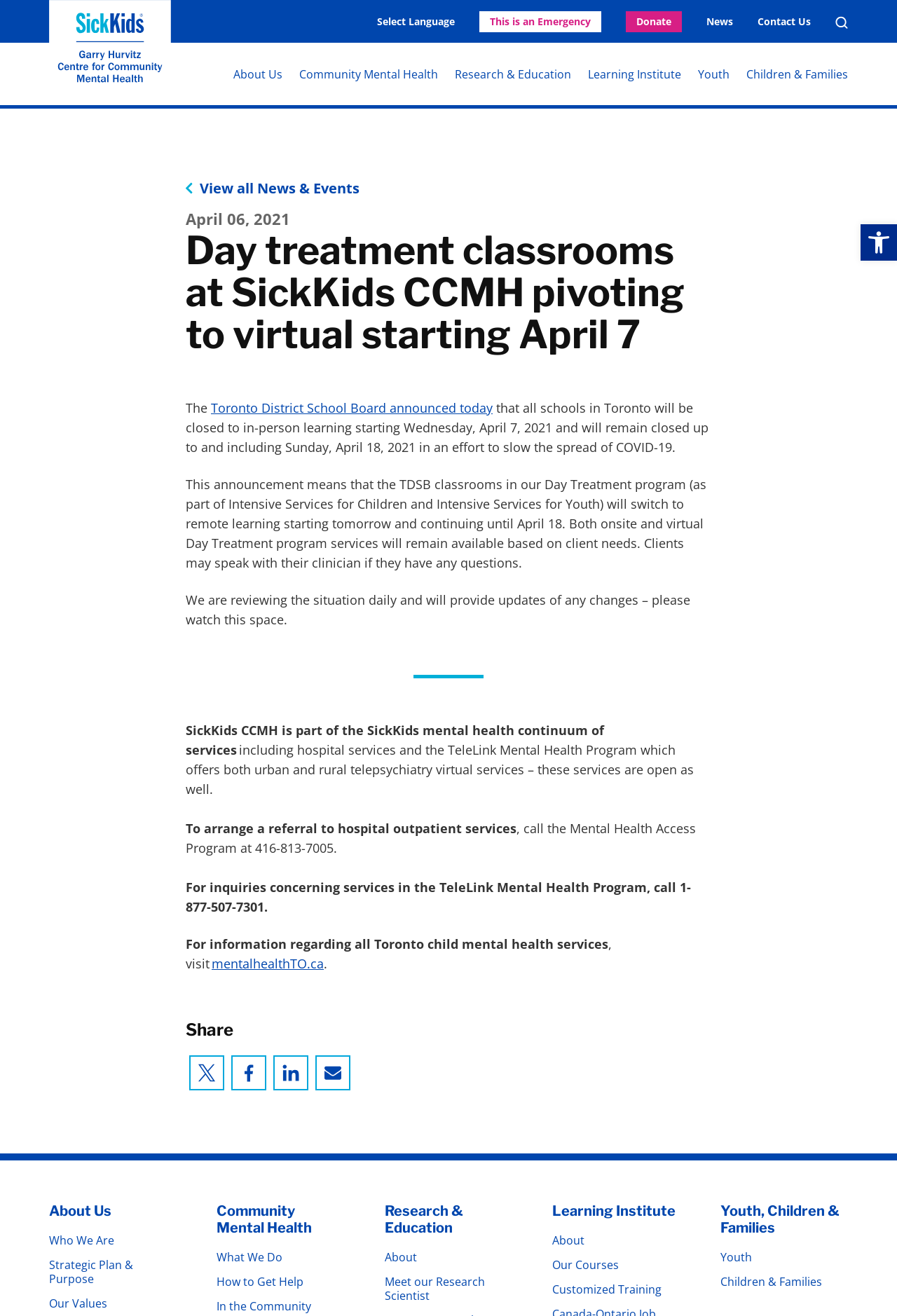Please identify the bounding box coordinates of the element's region that needs to be clicked to fulfill the following instruction: "Learn about Community Mental Health". The bounding box coordinates should consist of four float numbers between 0 and 1, i.e., [left, top, right, bottom].

[0.242, 0.914, 0.348, 0.939]